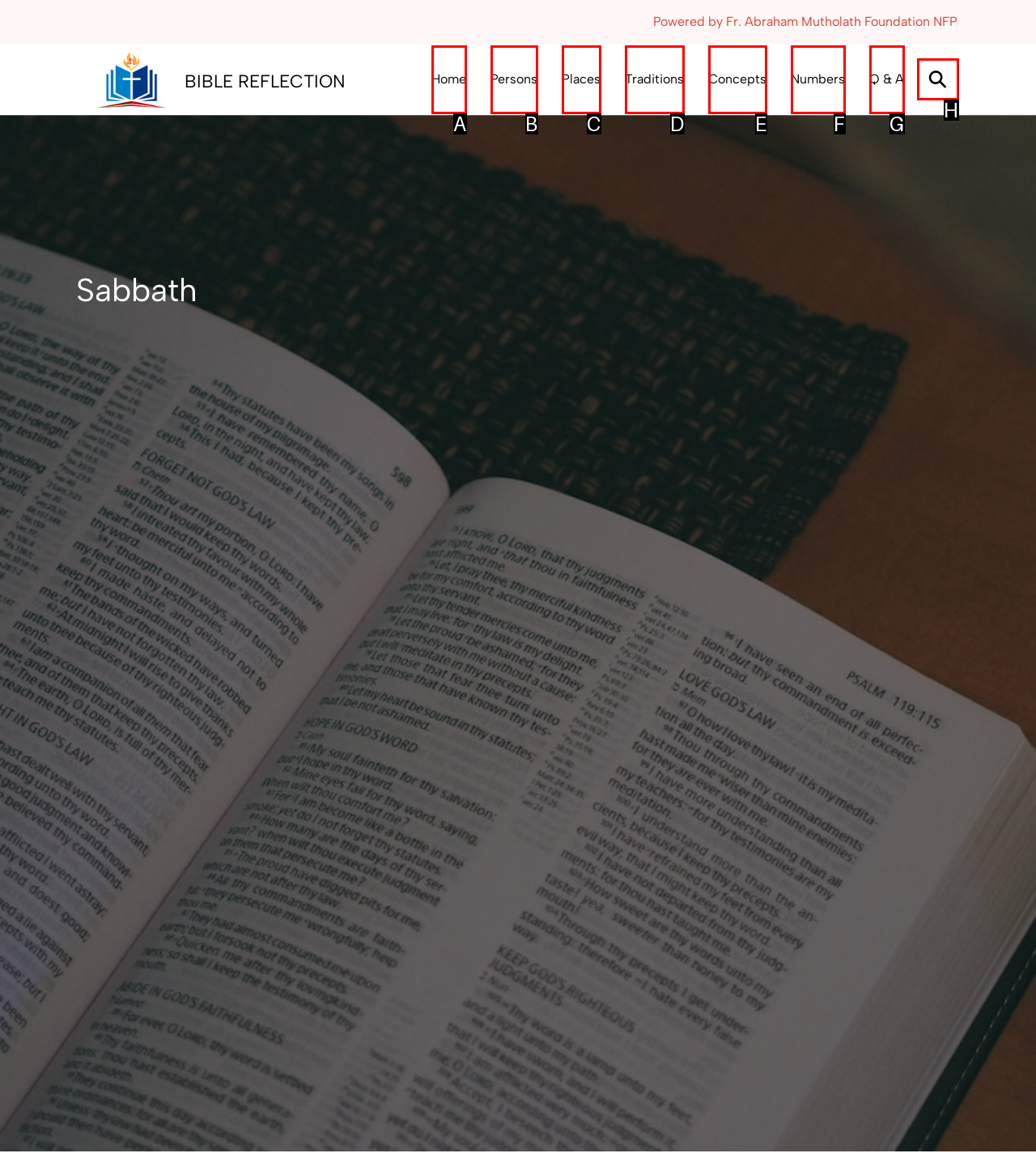Refer to the element description: Q & A and identify the matching HTML element. State your answer with the appropriate letter.

G